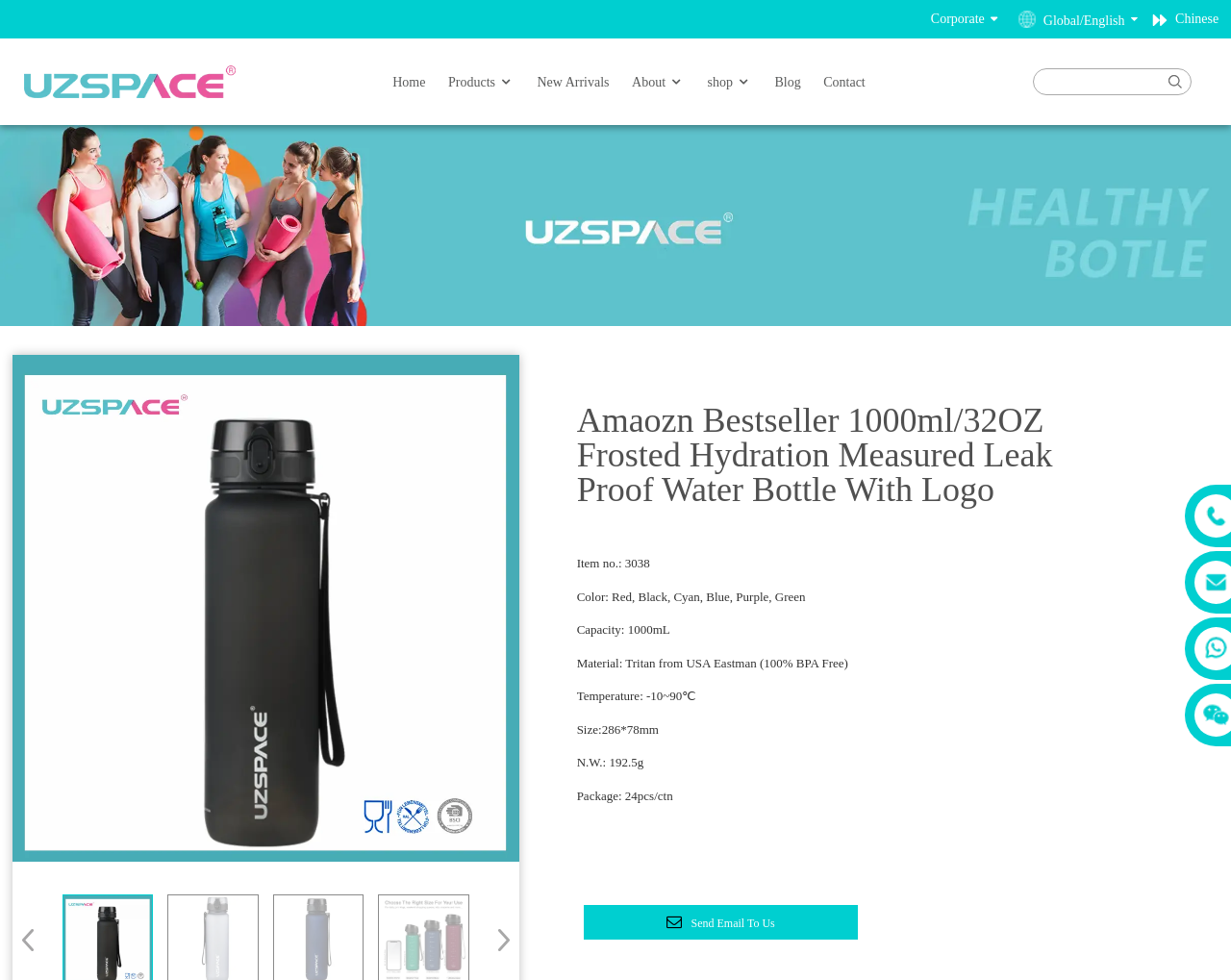What is the size of the water bottle?
From the details in the image, answer the question comprehensively.

I found the answer by looking at the product description section, where it lists the specifications of the water bottle. One of the specifications is 'Size: 286*78mm', which answers the question.